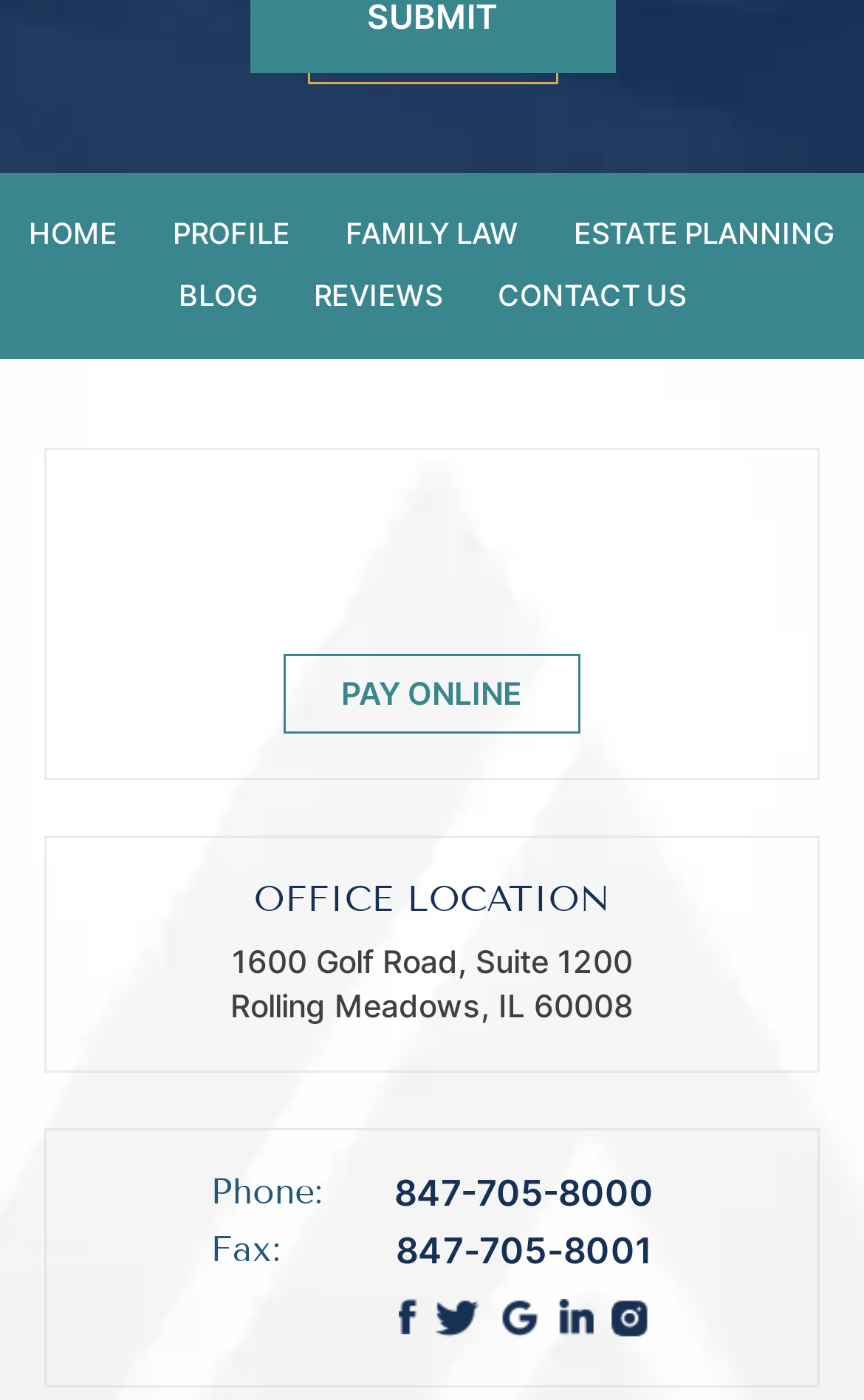Identify the bounding box coordinates of the specific part of the webpage to click to complete this instruction: "pay online".

[0.328, 0.467, 0.672, 0.524]